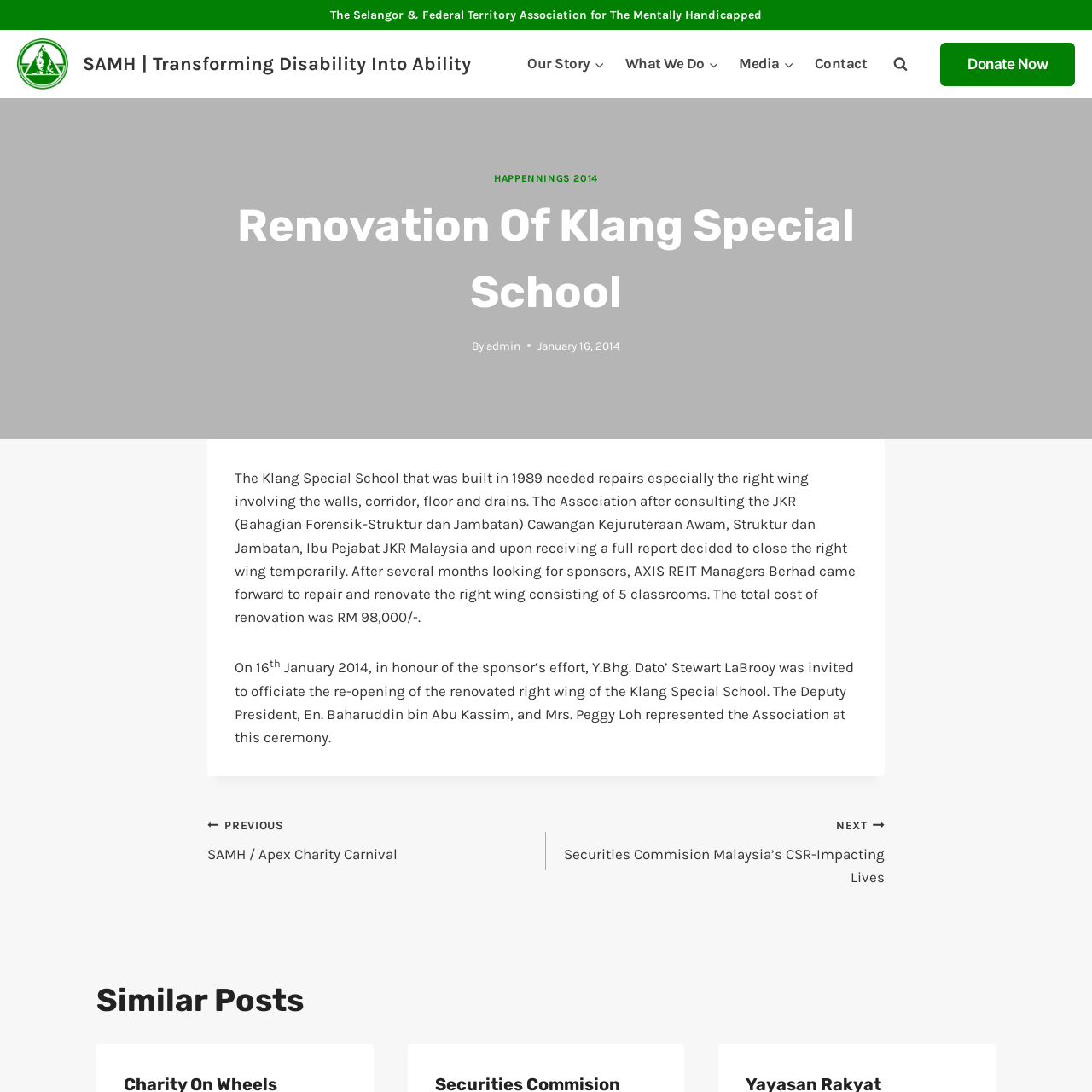Using the image as a reference, answer the following question in as much detail as possible:
What is the name of the school being renovated?

I found the answer by looking at the heading 'Renovation Of Klang Special School' which is a child element of the HeaderAsNonLandmark element.